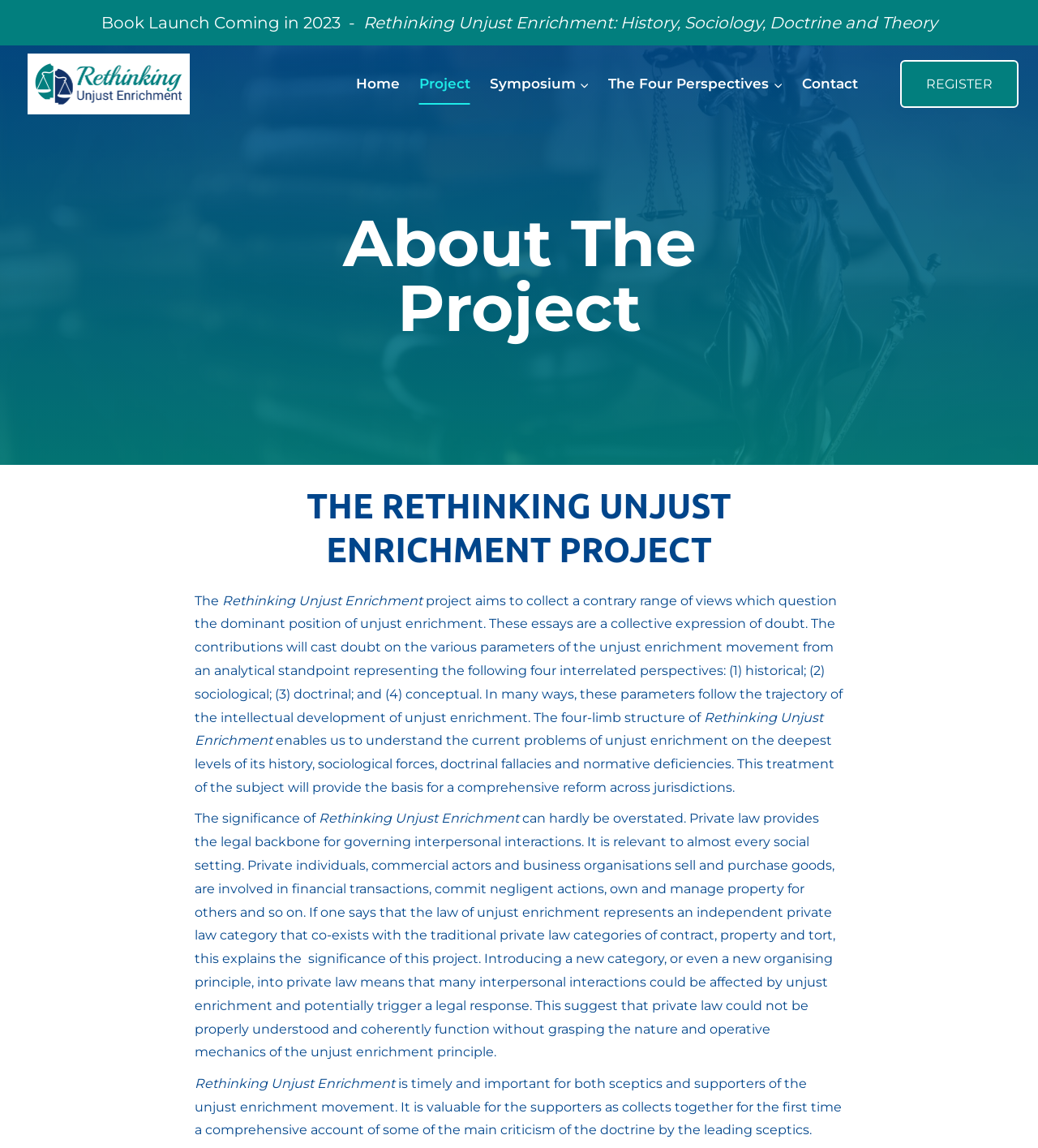Identify and provide the main heading of the webpage.

About The Project